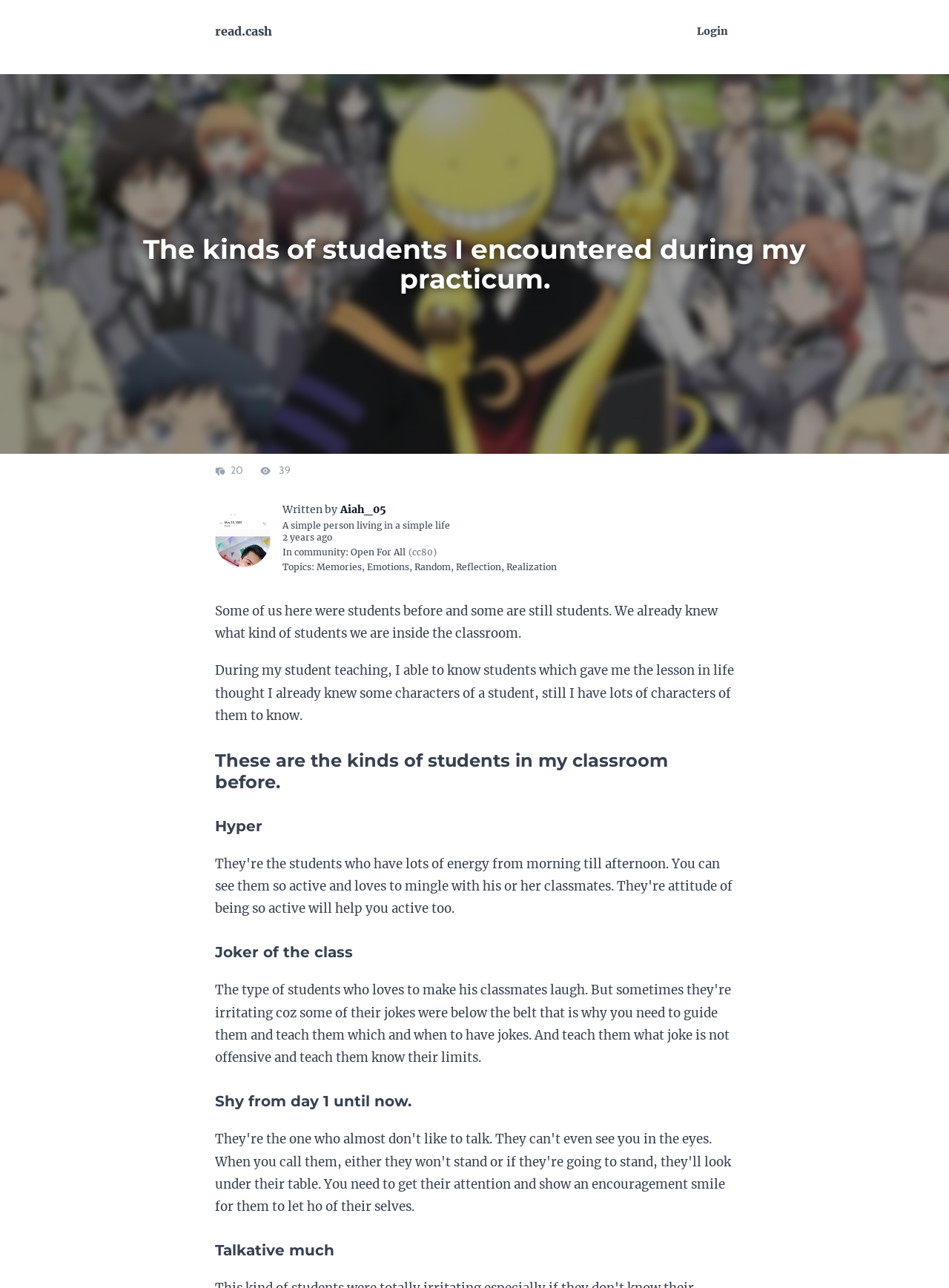Please identify the bounding box coordinates of the element that needs to be clicked to perform the following instruction: "Click on the 'Reflection' topic".

[0.48, 0.436, 0.528, 0.444]